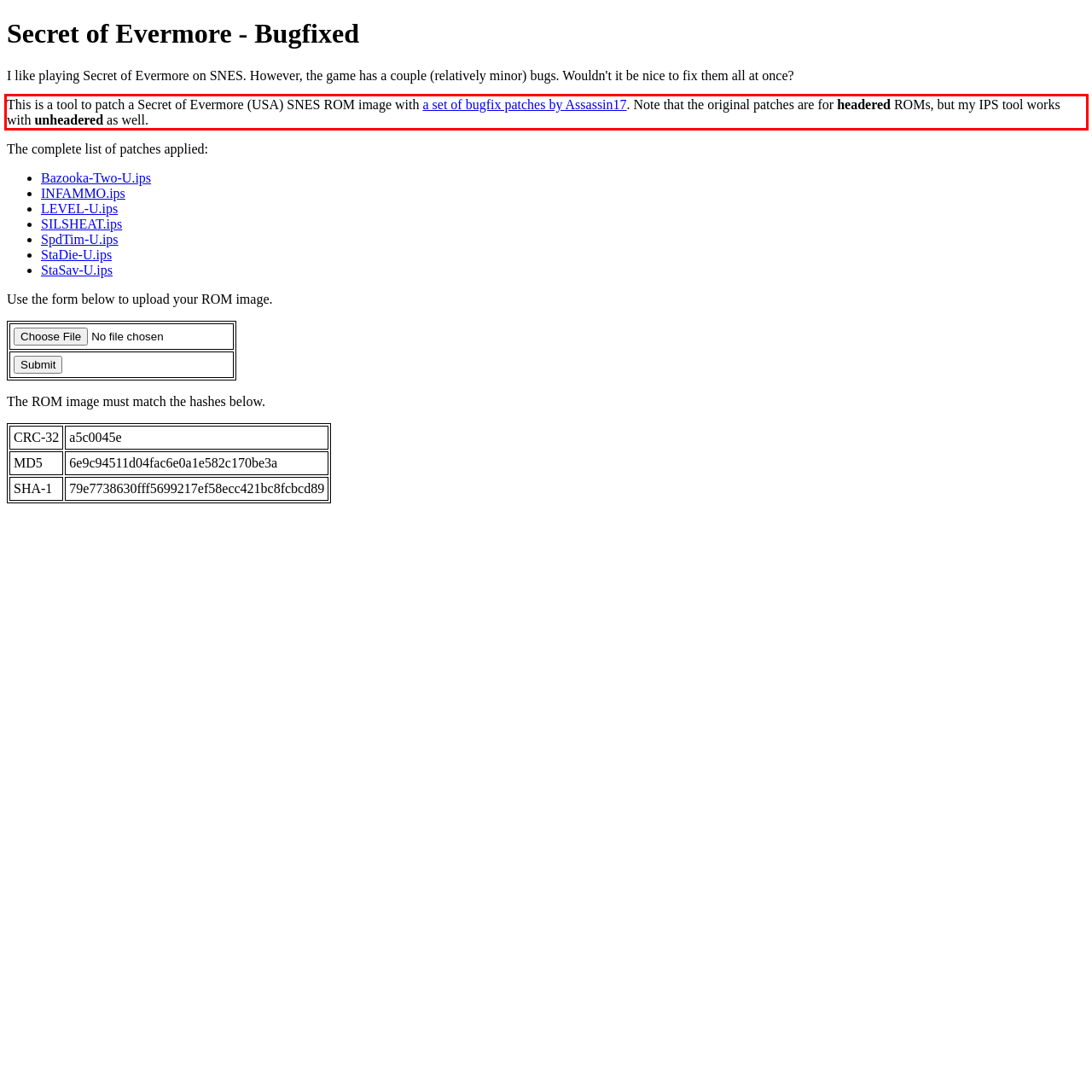Extract and provide the text found inside the red rectangle in the screenshot of the webpage.

This is a tool to patch a Secret of Evermore (USA) SNES ROM image with a set of bugfix patches by Assassin17. Note that the original patches are for headered ROMs, but my IPS tool works with unheadered as well.